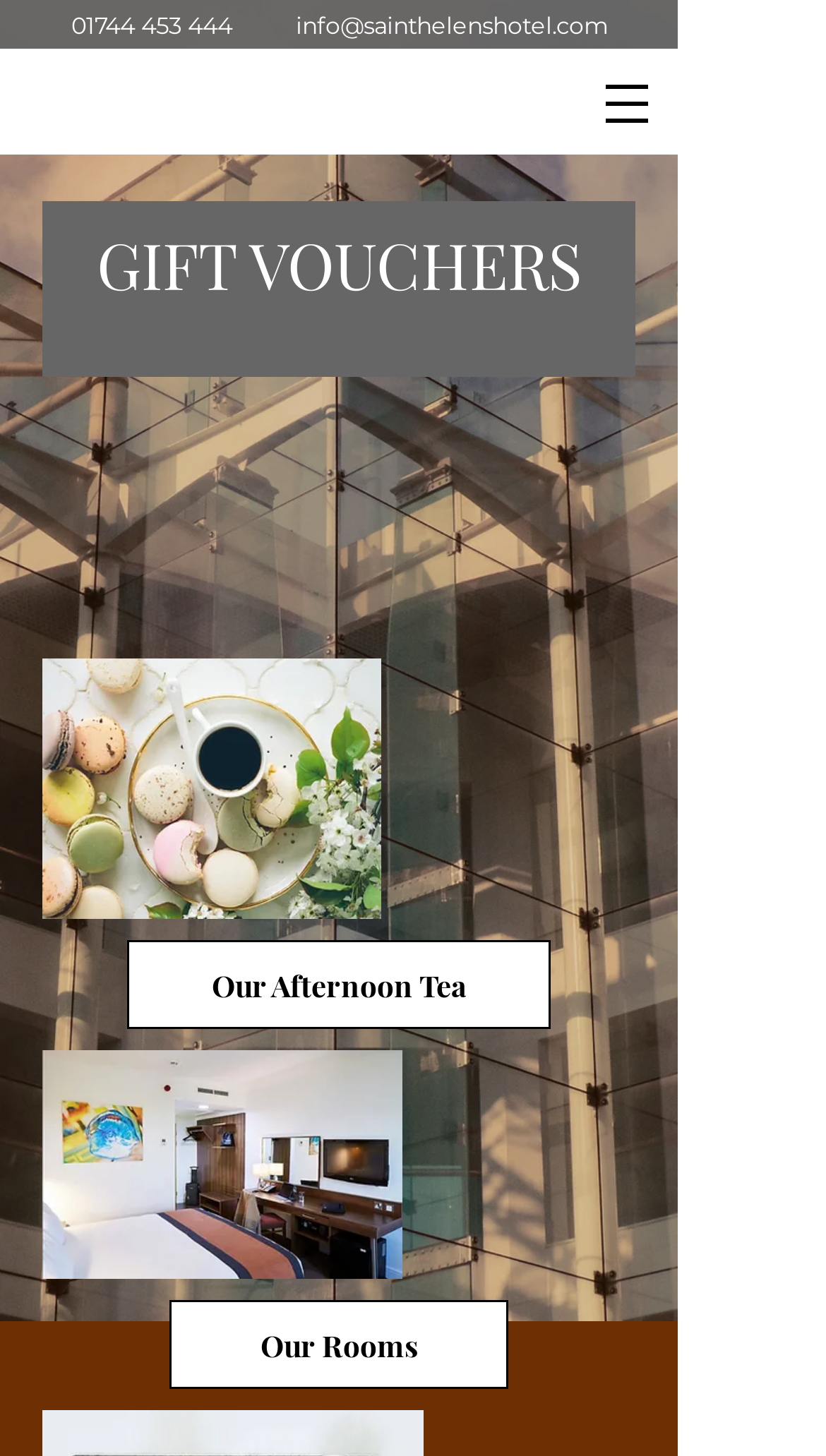How many images are on the webpage? Observe the screenshot and provide a one-word or short phrase answer.

3